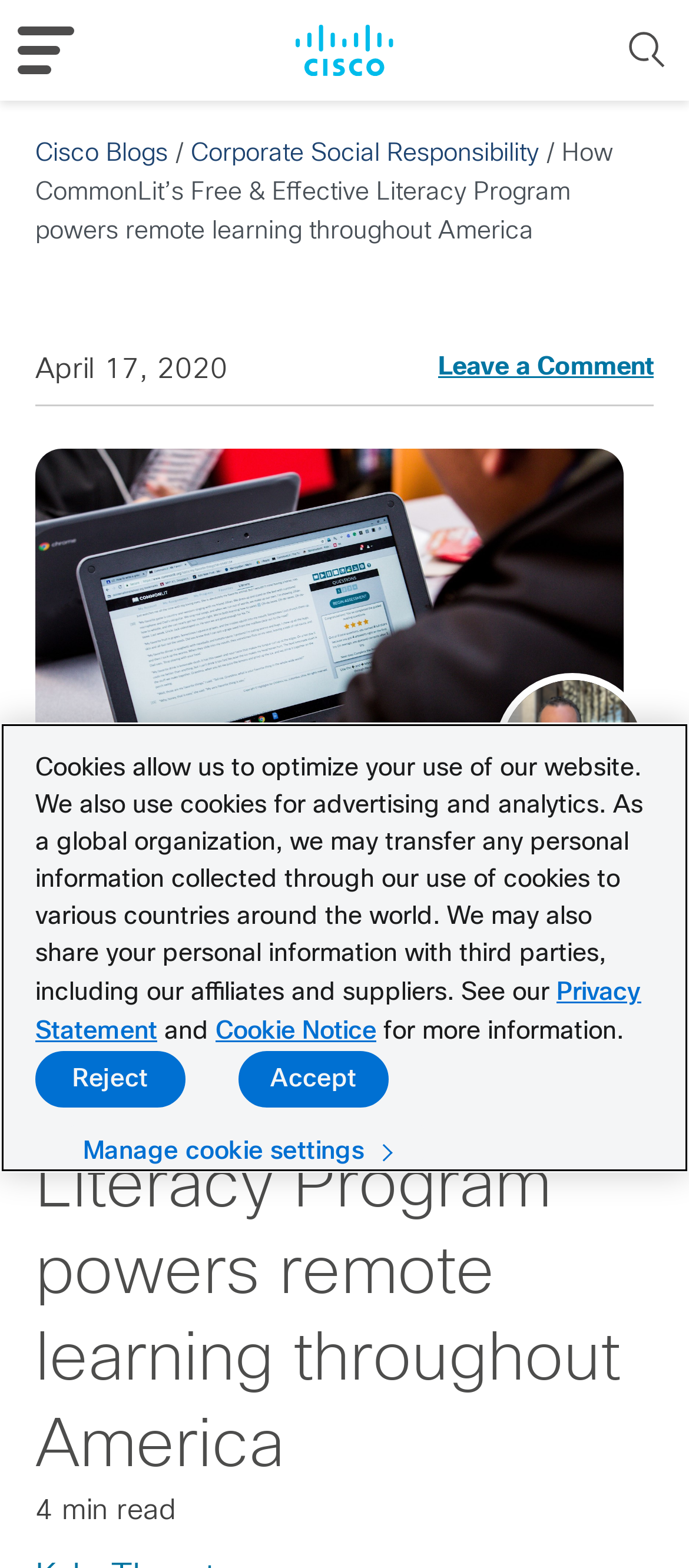Respond to the question below with a single word or phrase:
Who is the author of the article?

Not specified